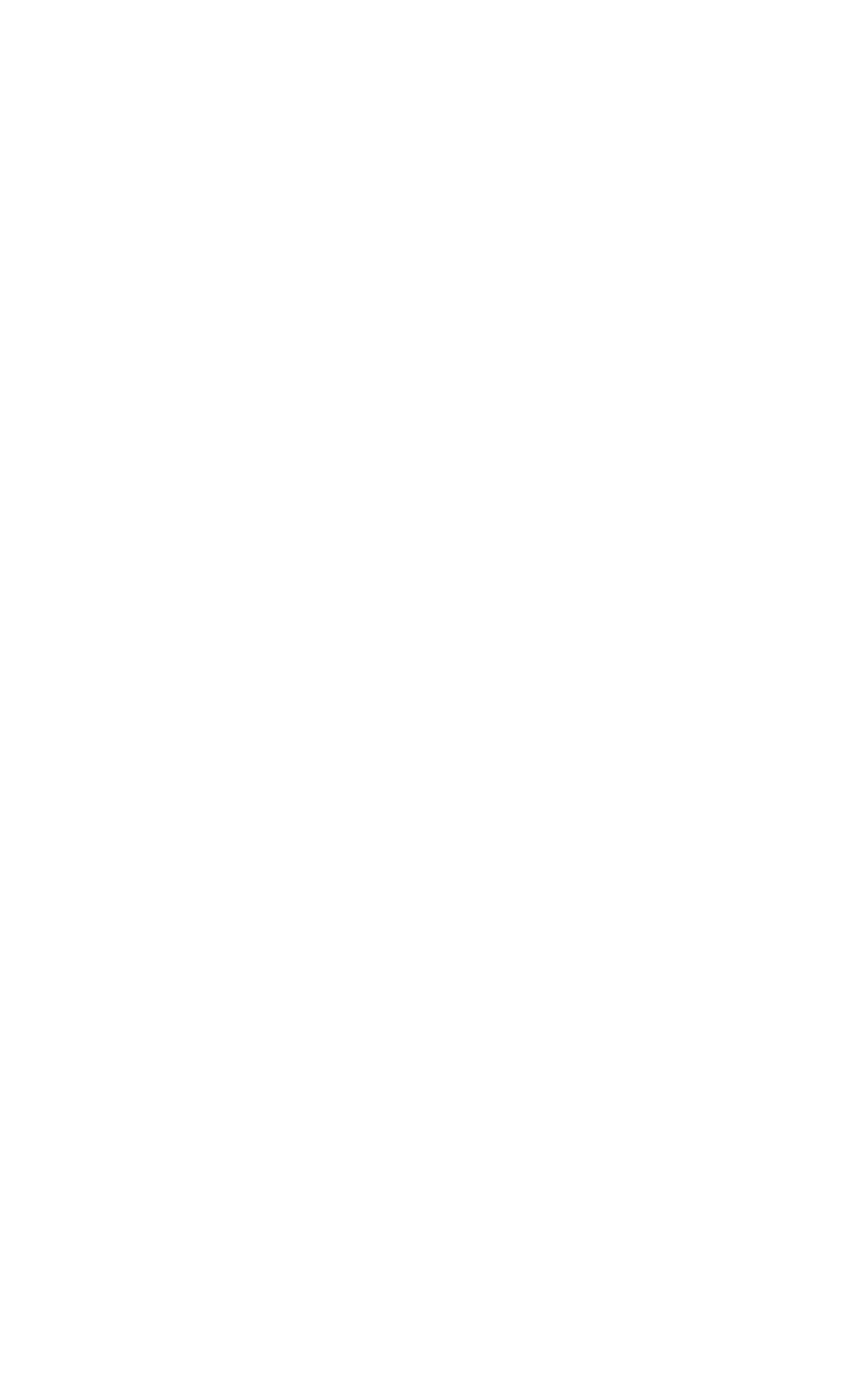Using the provided element description: "aria-label="Email" name="email" placeholder="Email"", determine the bounding box coordinates of the corresponding UI element in the screenshot.

[0.036, 0.535, 0.772, 0.589]